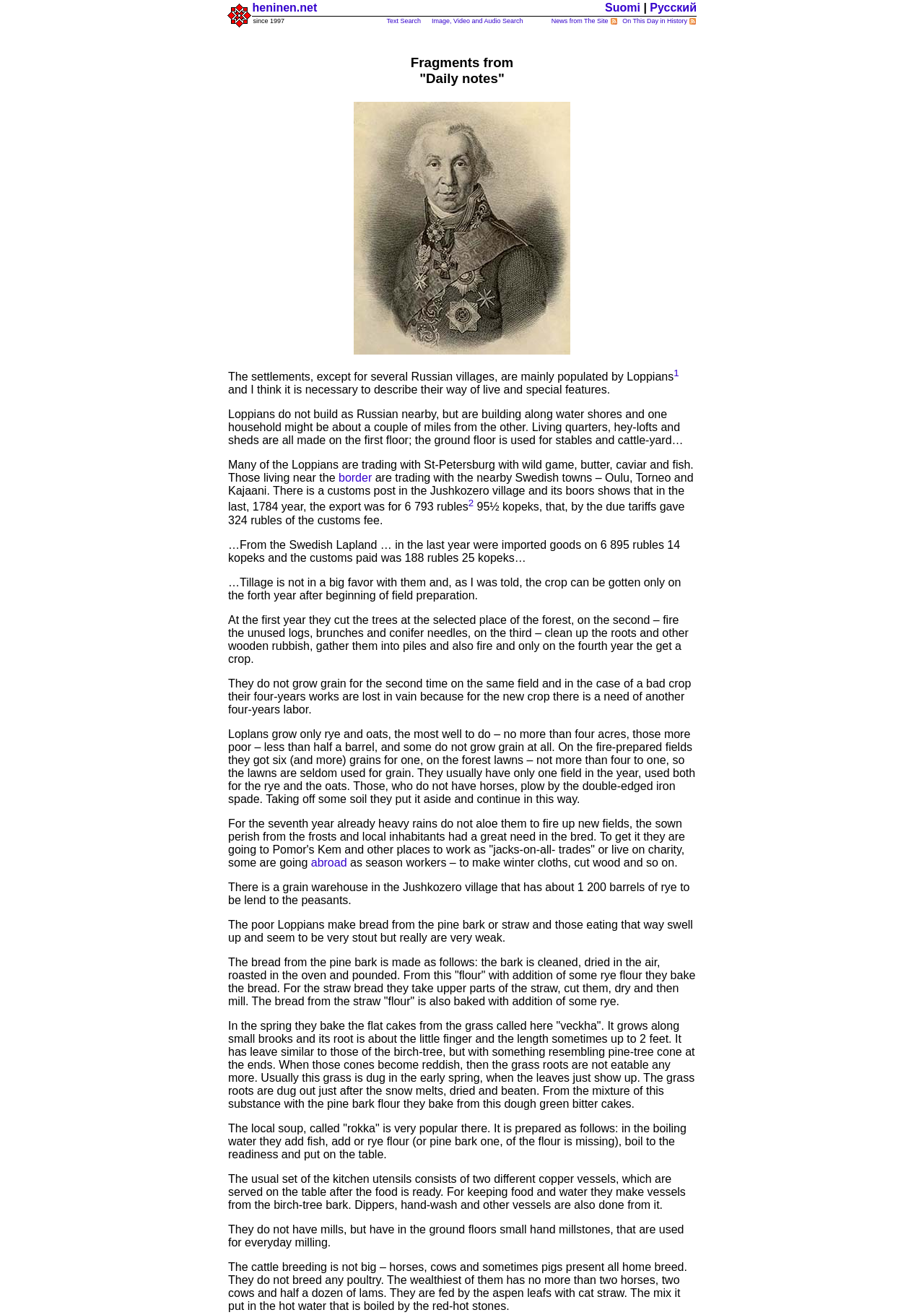Locate the bounding box coordinates of the clickable area to execute the instruction: "Click the link 'heninen.net'". Provide the coordinates as four float numbers between 0 and 1, represented as [left, top, right, bottom].

[0.273, 0.001, 0.343, 0.01]